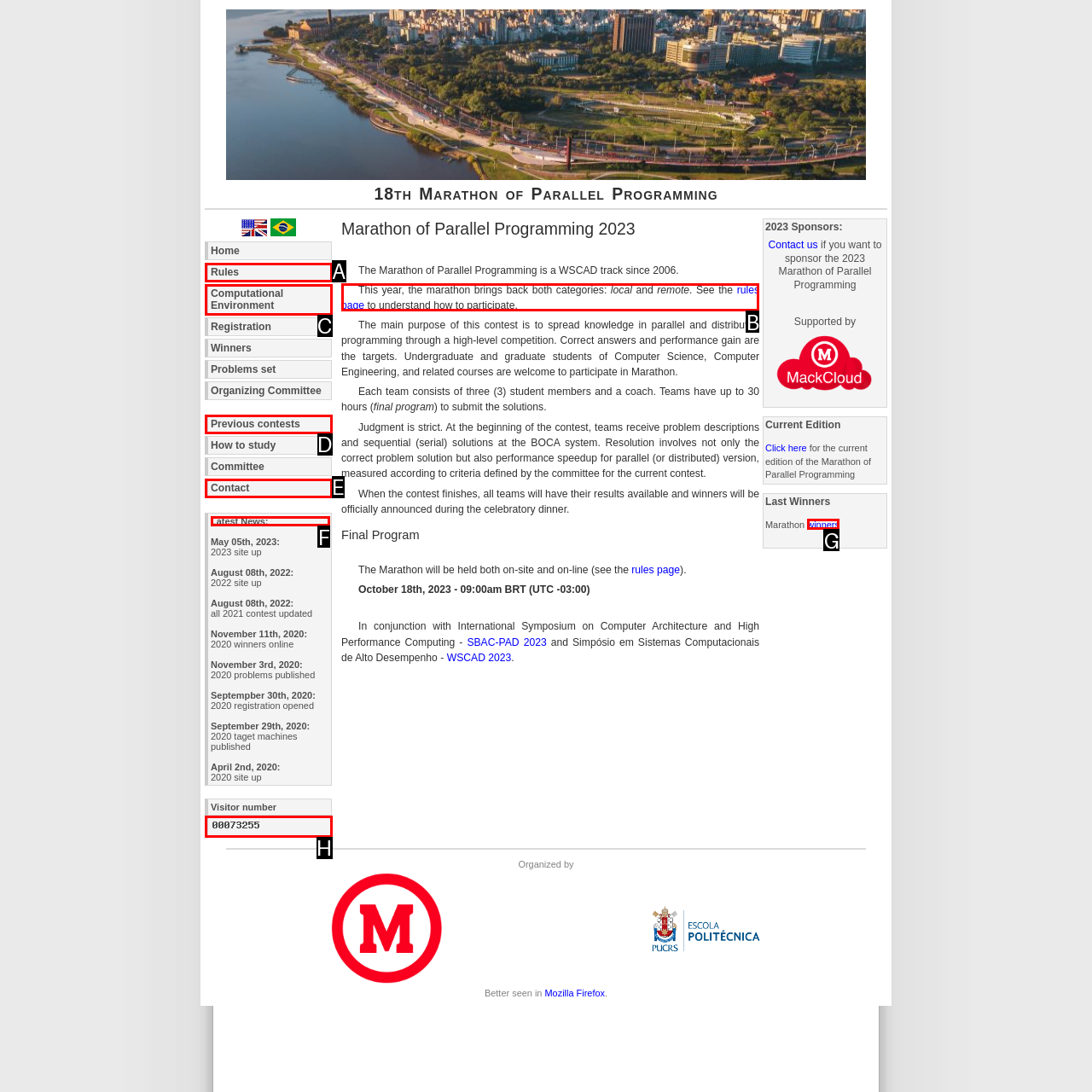Given the task: Watch the video later, tell me which HTML element to click on.
Answer with the letter of the correct option from the given choices.

None